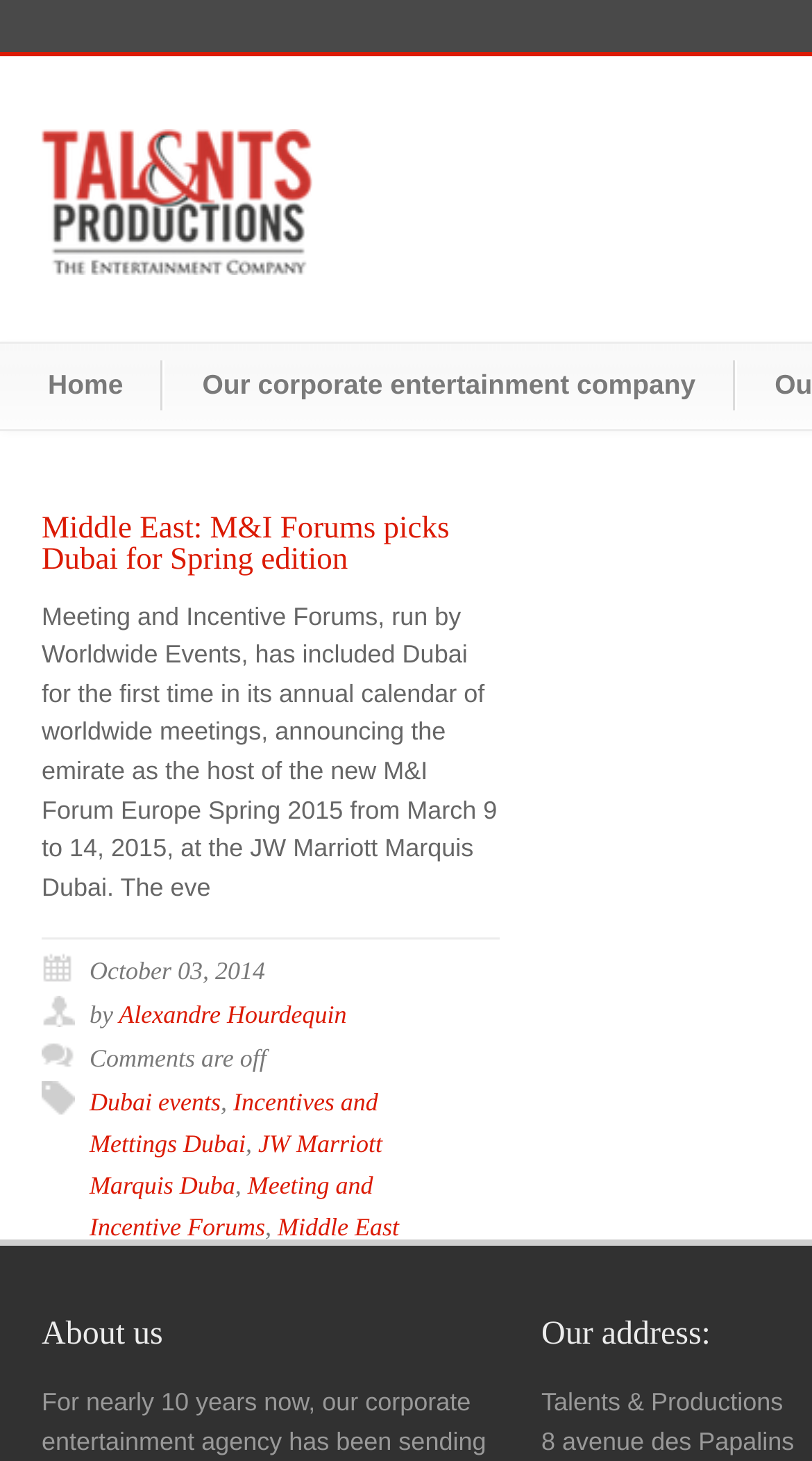Identify the bounding box coordinates of the area that should be clicked in order to complete the given instruction: "Visit the Home page". The bounding box coordinates should be four float numbers between 0 and 1, i.e., [left, top, right, bottom].

[0.013, 0.246, 0.2, 0.28]